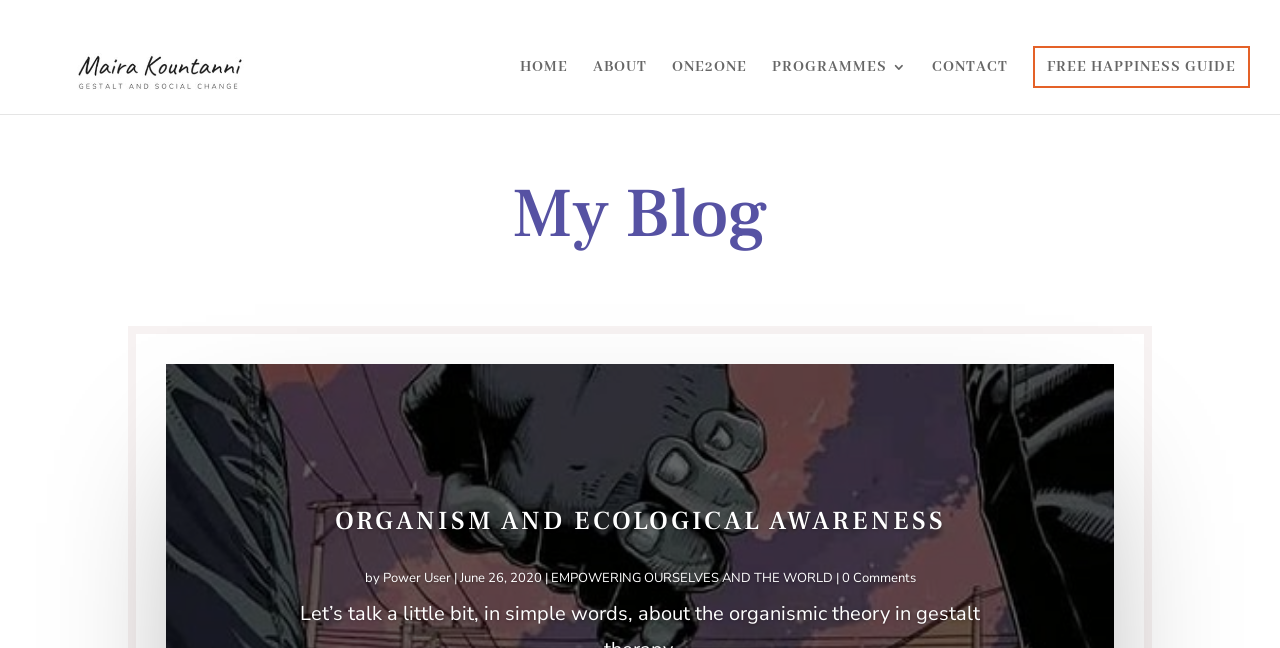Please provide the bounding box coordinates for the element that needs to be clicked to perform the instruction: "Read the article about Mizuna Greens Heirloom 43 Days". The coordinates must consist of four float numbers between 0 and 1, formatted as [left, top, right, bottom].

None